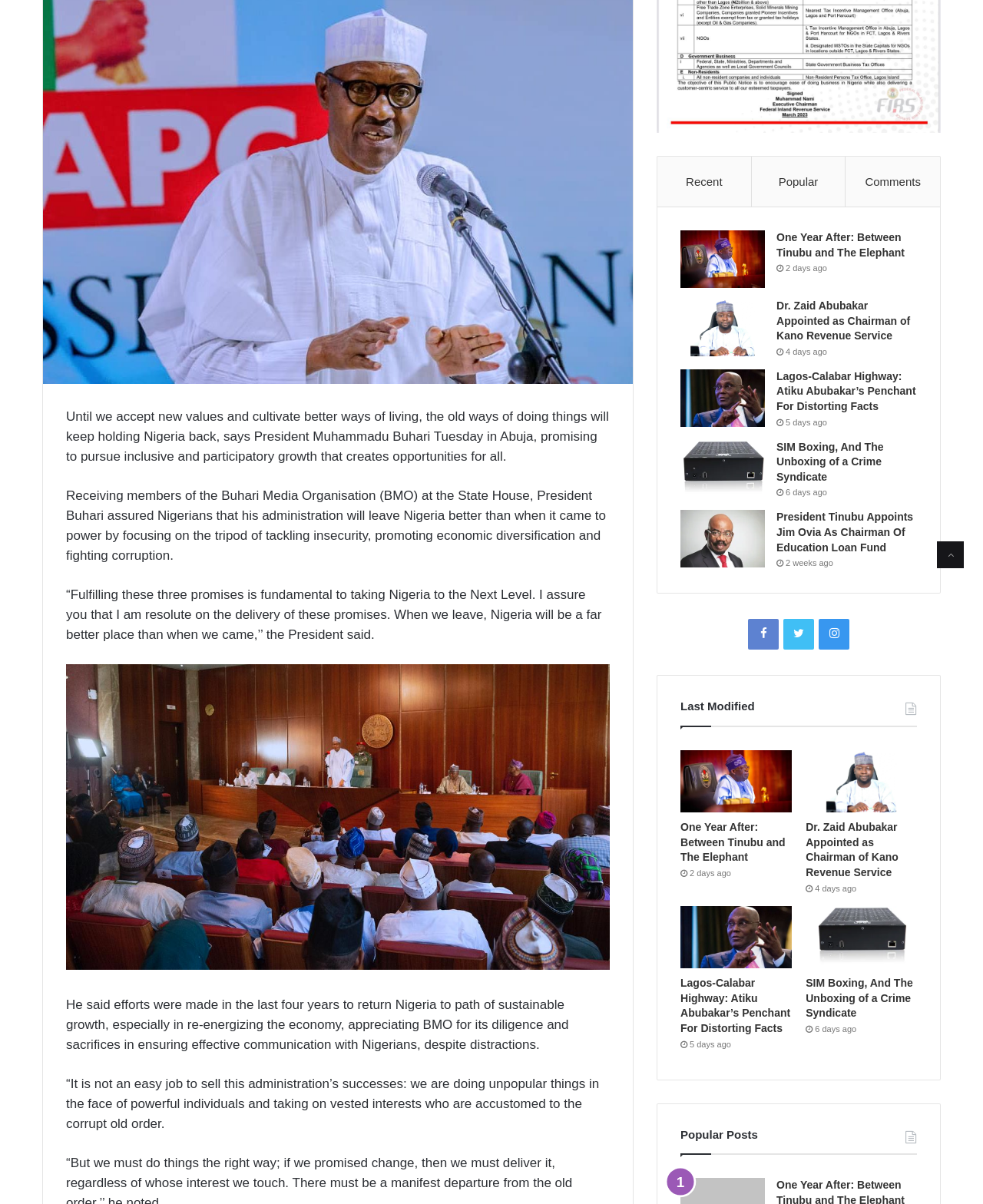Determine the bounding box coordinates for the HTML element described here: "Recent".

[0.669, 0.13, 0.765, 0.172]